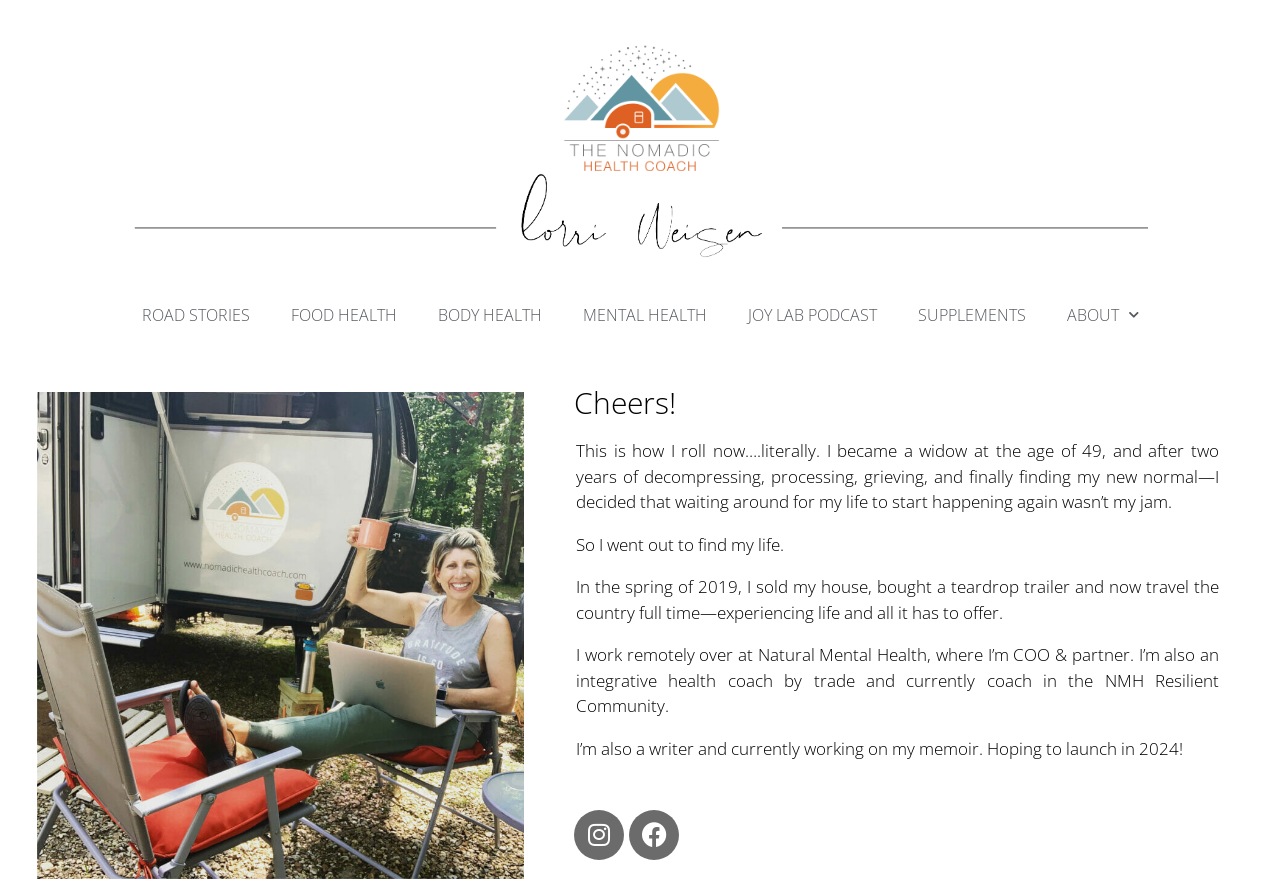Can you provide the bounding box coordinates for the element that should be clicked to implement the instruction: "Click on the Nomadic Health Coach link"?

[0.305, 0.023, 0.695, 0.248]